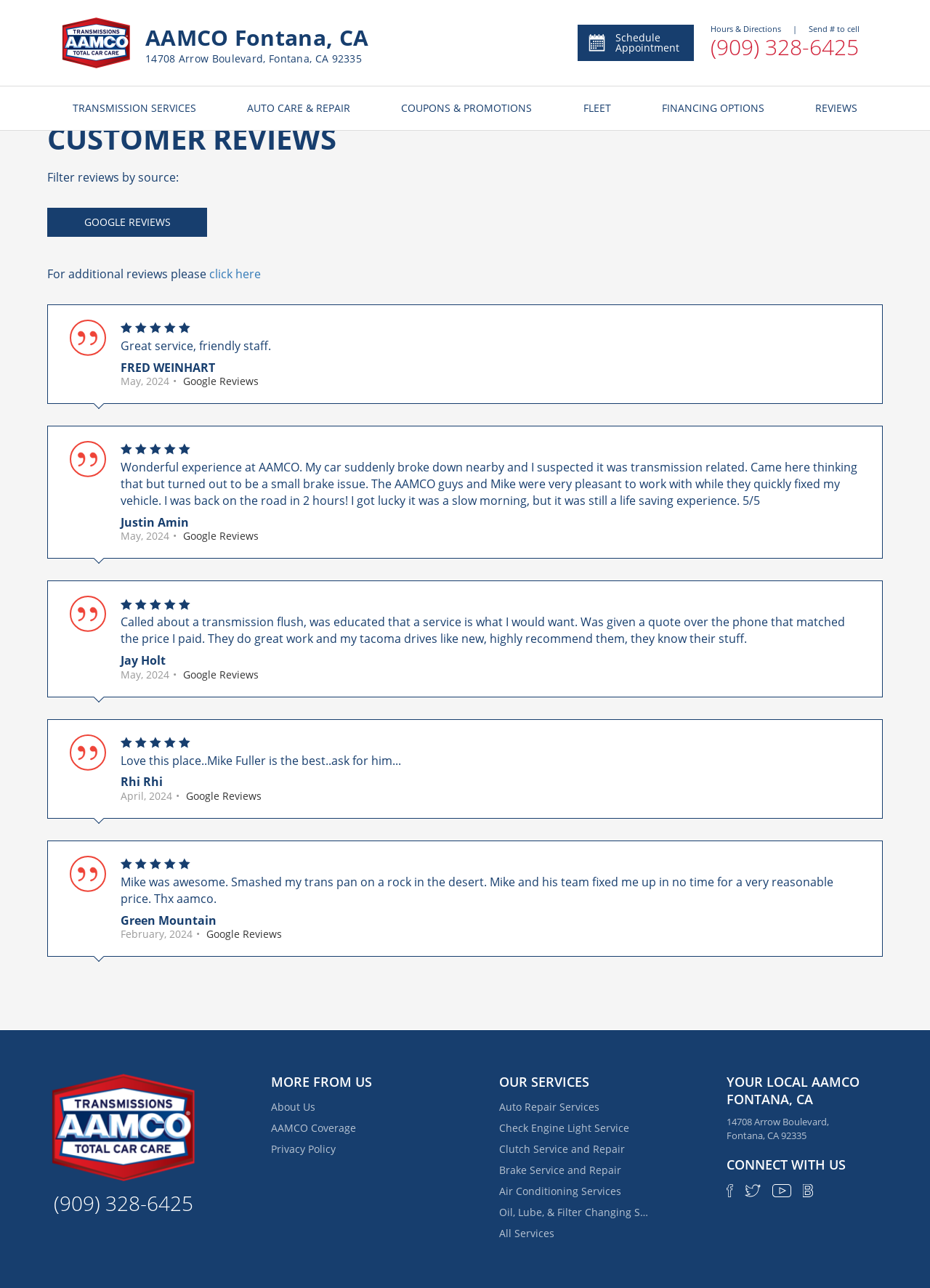Determine the bounding box coordinates of the clickable element to achieve the following action: 'Read reviews from Google'. Provide the coordinates as four float values between 0 and 1, formatted as [left, top, right, bottom].

[0.09, 0.167, 0.183, 0.178]